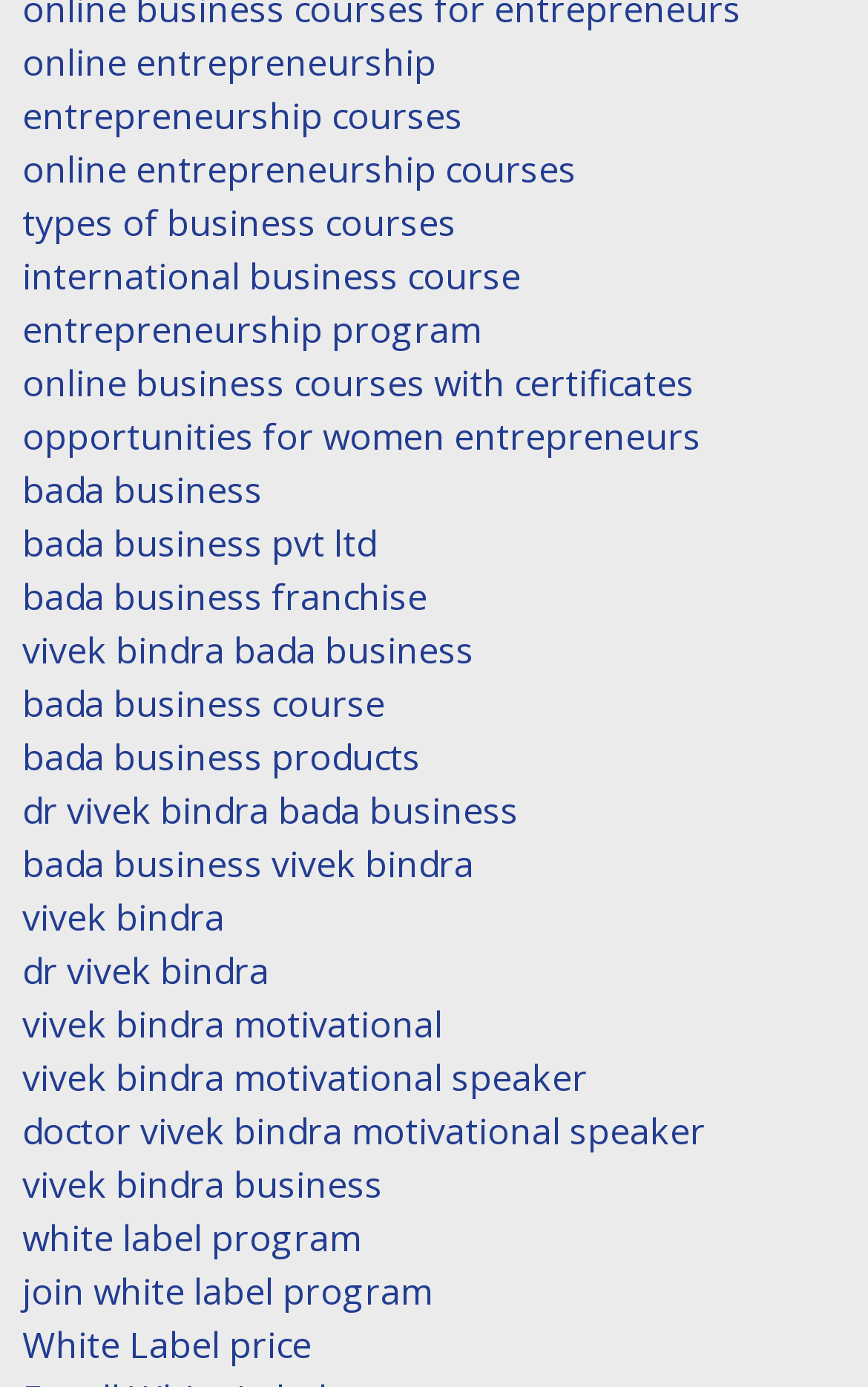What is the type of business opportunity mentioned on the webpage?
Kindly give a detailed and elaborate answer to the question.

The webpage mentions a 'White Label program' with a link to join it, indicating that it is a type of business opportunity or partnership program available to entrepreneurs.